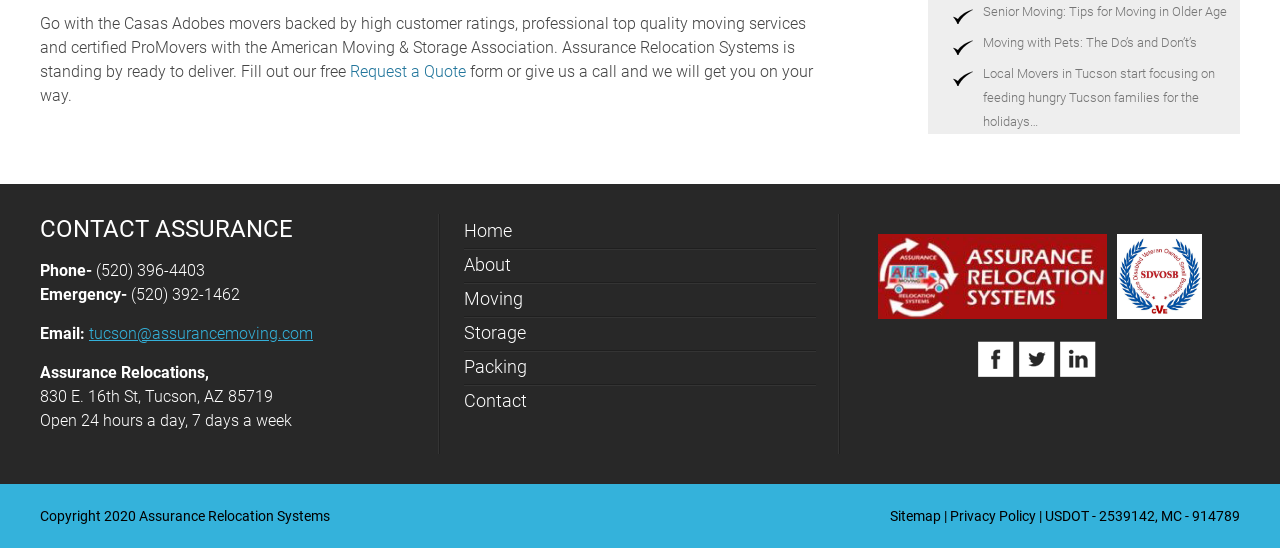Please provide a comprehensive response to the question below by analyzing the image: 
What is the company name?

The company name is mentioned in the StaticText element with the text 'Assurance Relocations,' at coordinates [0.031, 0.662, 0.163, 0.697].